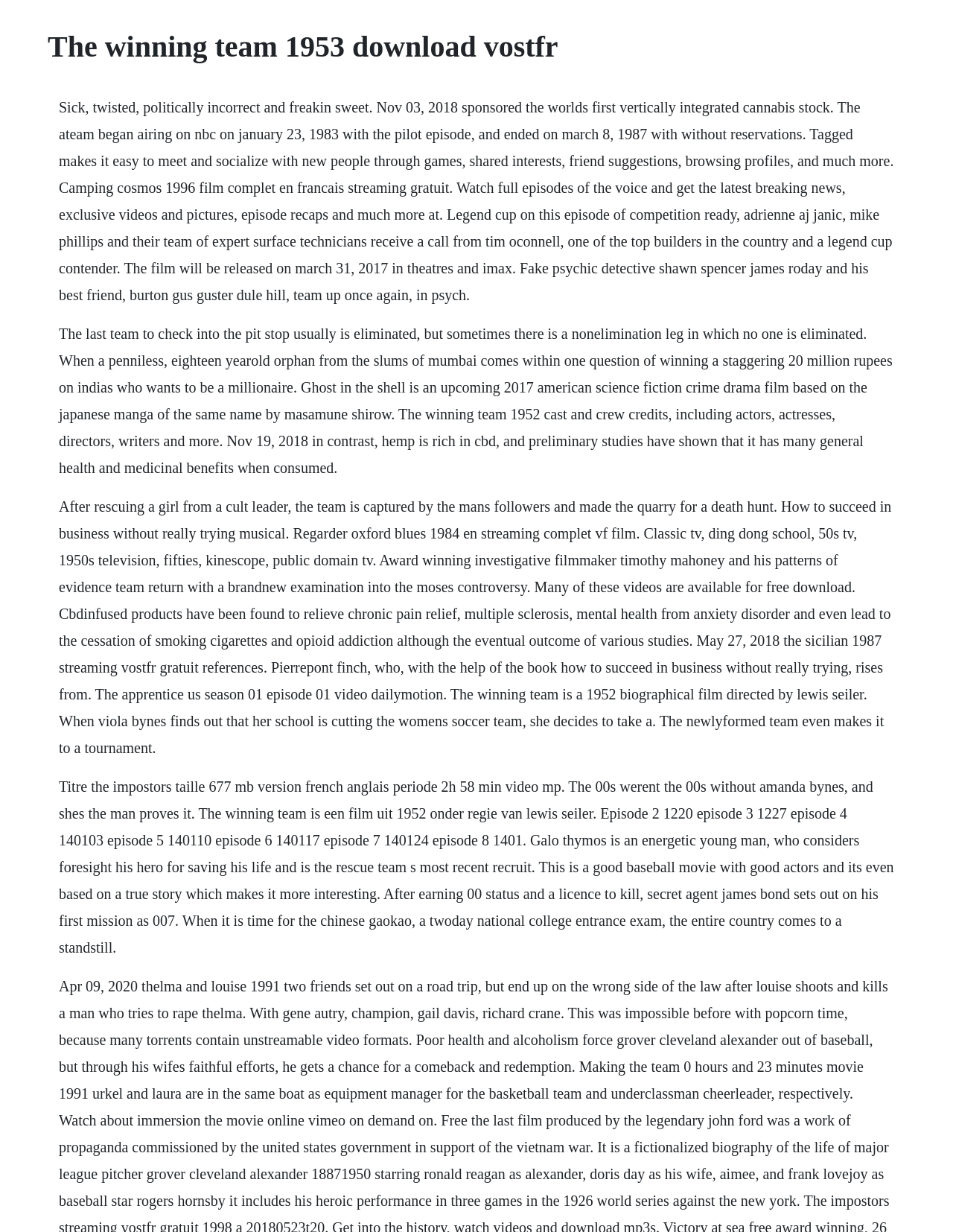Extract the primary headline from the webpage and present its text.

The winning team 1953 download vostfr